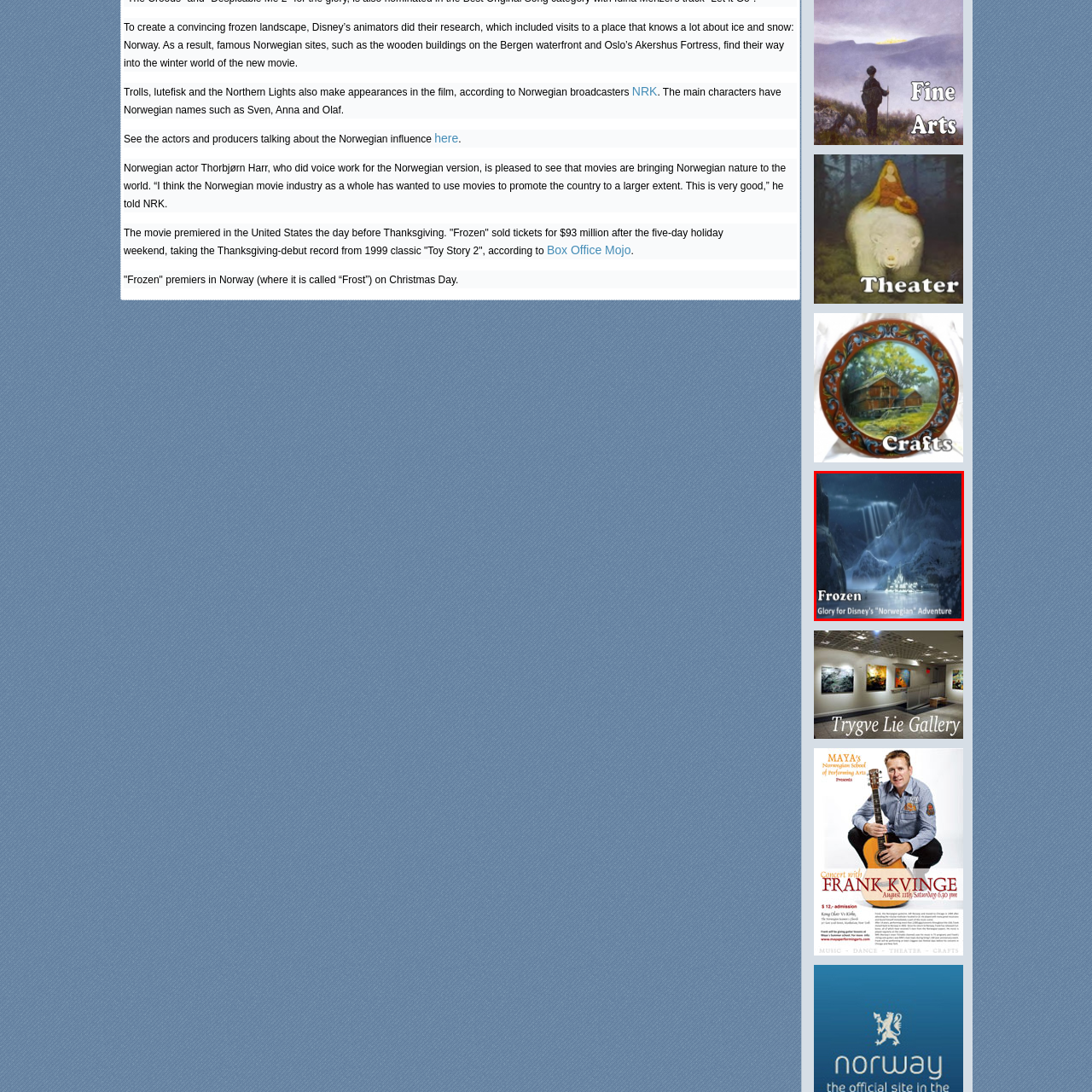What is reflected in the frozen lake?
Look closely at the image contained within the red bounding box and answer the question in detail, using the visual information present.

The caption describes the image as showcasing a serene frozen lake that reflects the shimmering lights of a nearby town, which suggests that the lake is calm and peaceful, with the town's lights casting a gentle glow on its surface.